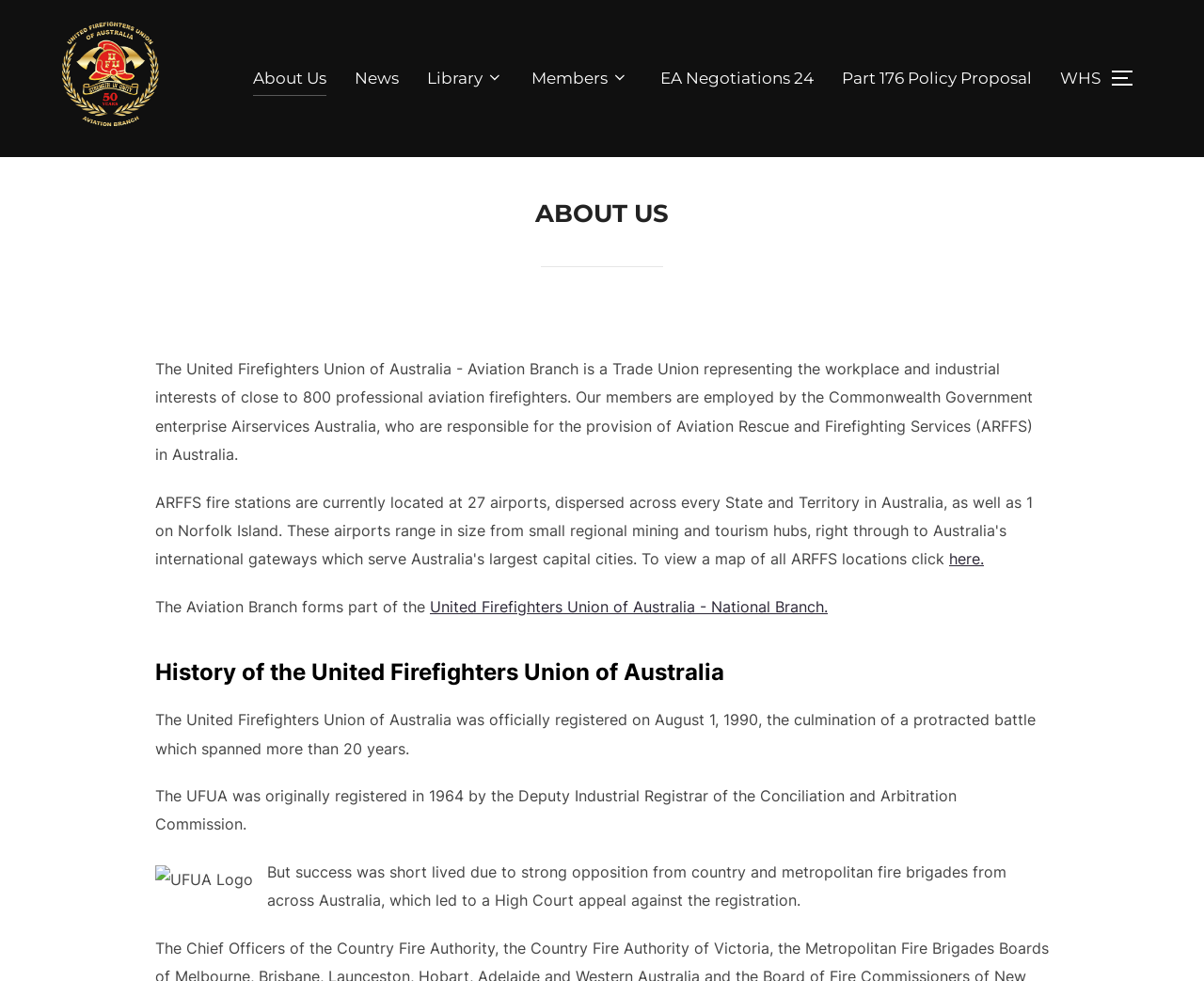Pinpoint the bounding box coordinates of the clickable element to carry out the following instruction: "Go to About Us page."

[0.21, 0.062, 0.271, 0.098]